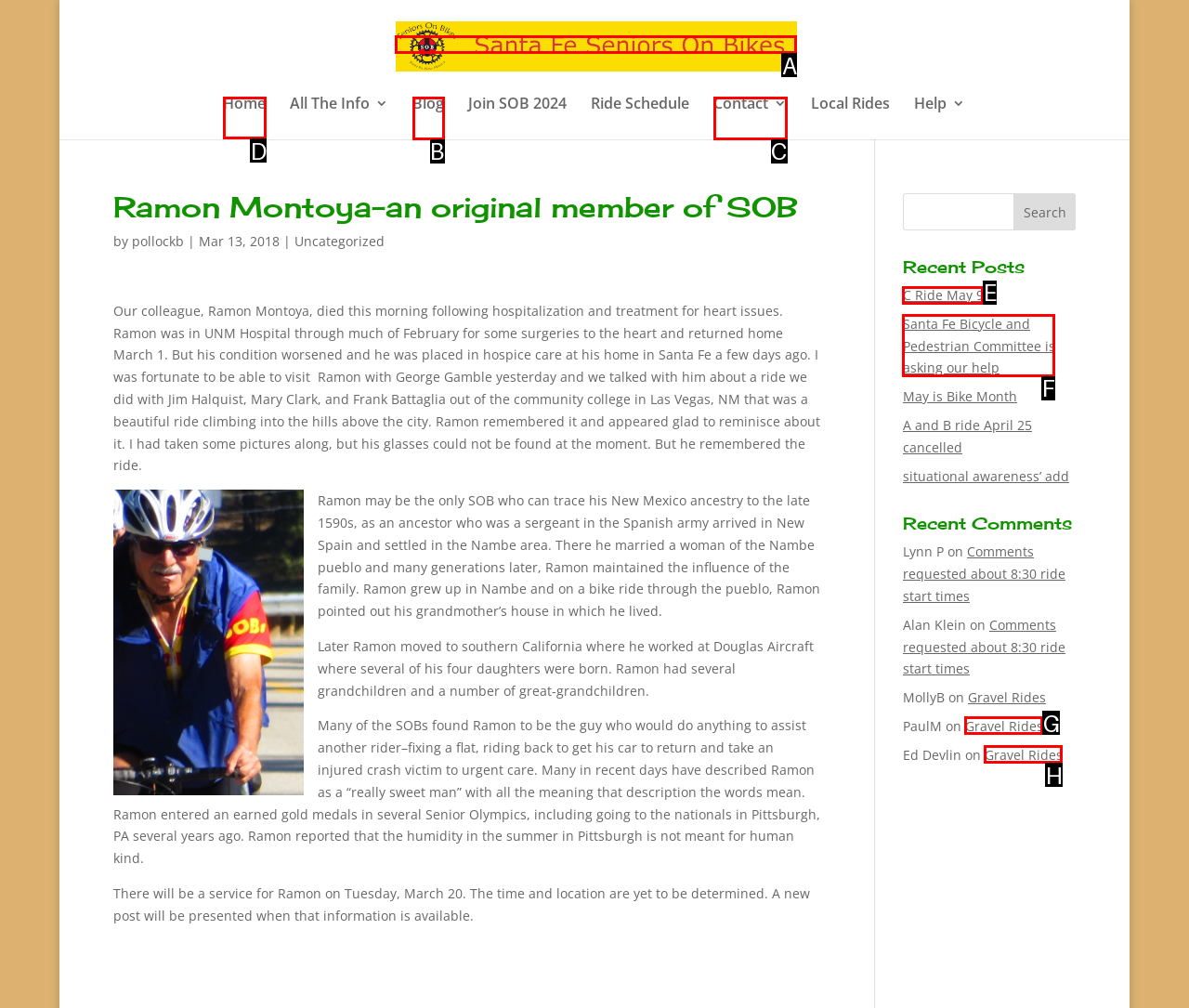Tell me which letter I should select to achieve the following goal: Click on Home
Answer with the corresponding letter from the provided options directly.

D